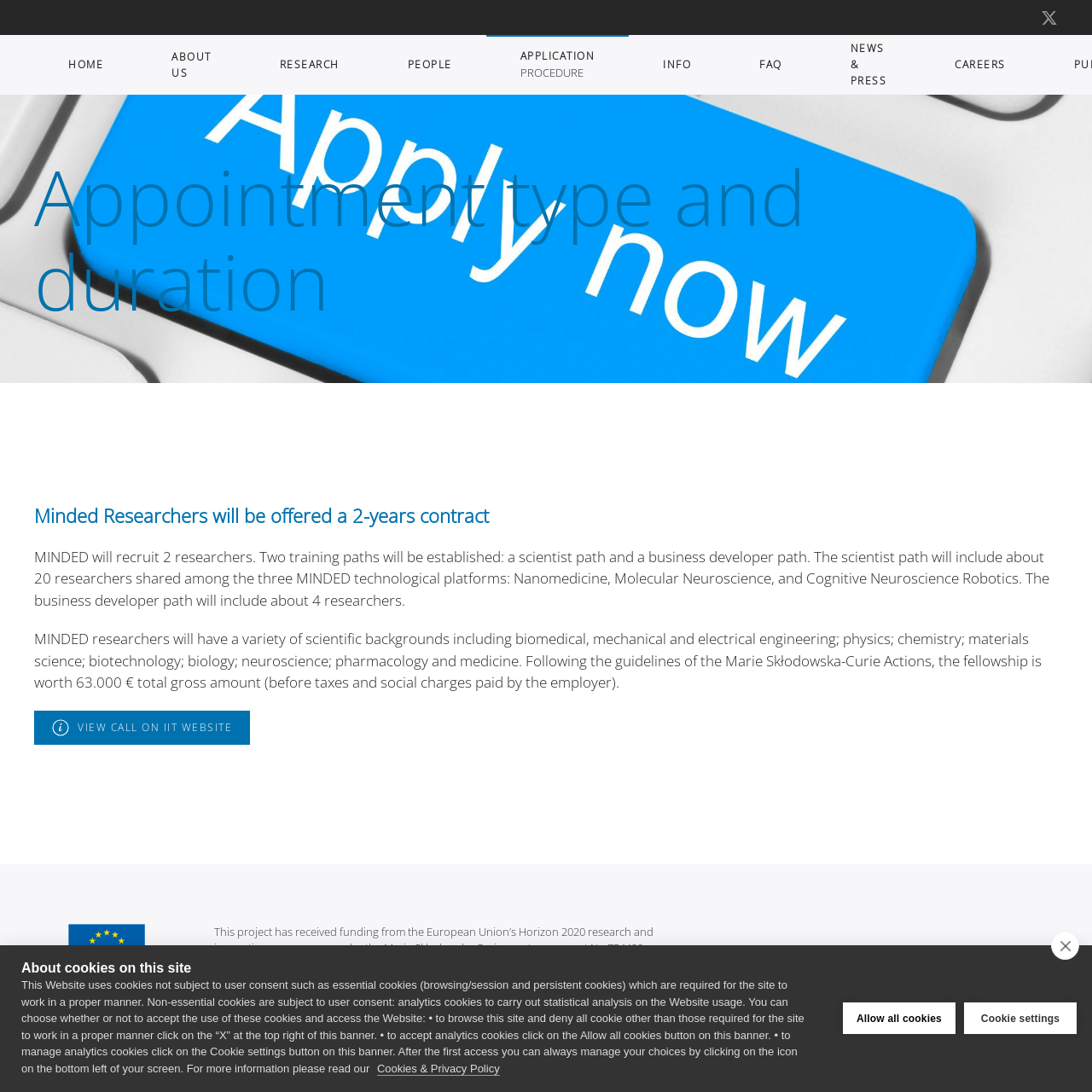Using the description "Allow all cookies", locate and provide the bounding box of the UI element.

[0.772, 0.918, 0.875, 0.947]